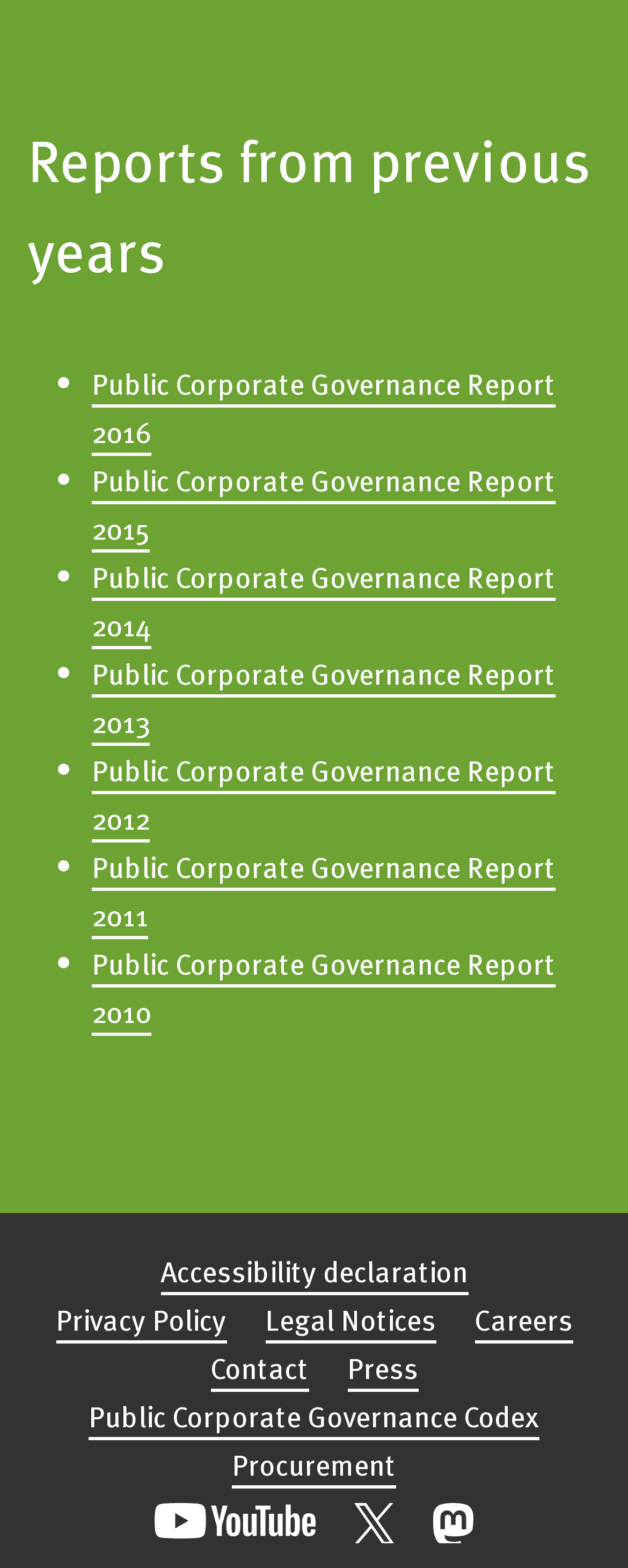Please give a concise answer to this question using a single word or phrase: 
What is the time period covered by the reports on this page?

2010-2016